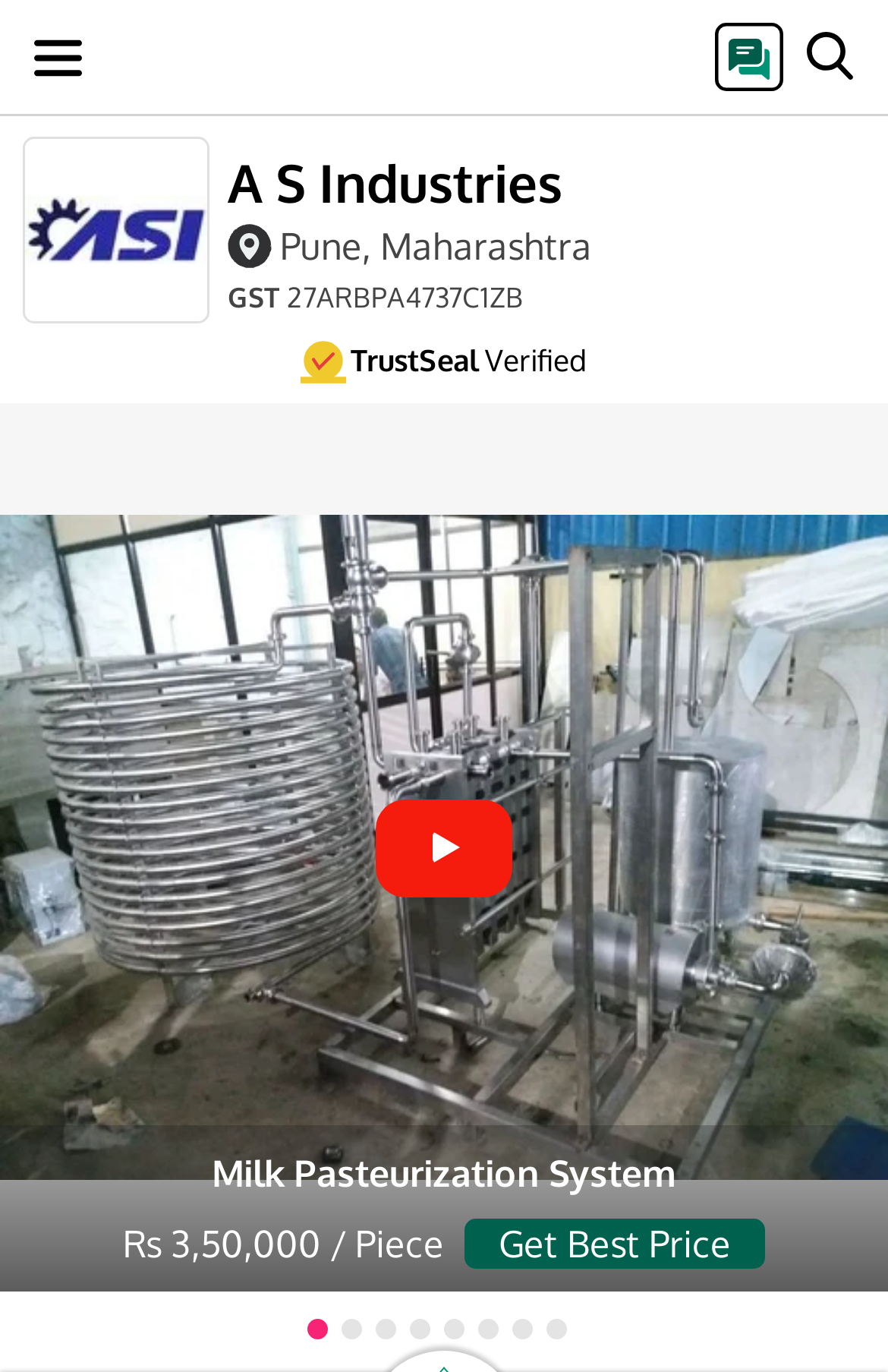What is the location of the company?
Use the image to give a comprehensive and detailed response to the question.

I found the location of the company by looking at the link with the text 'Pune, Maharashtra' which is located at the top of the webpage, below the company name.